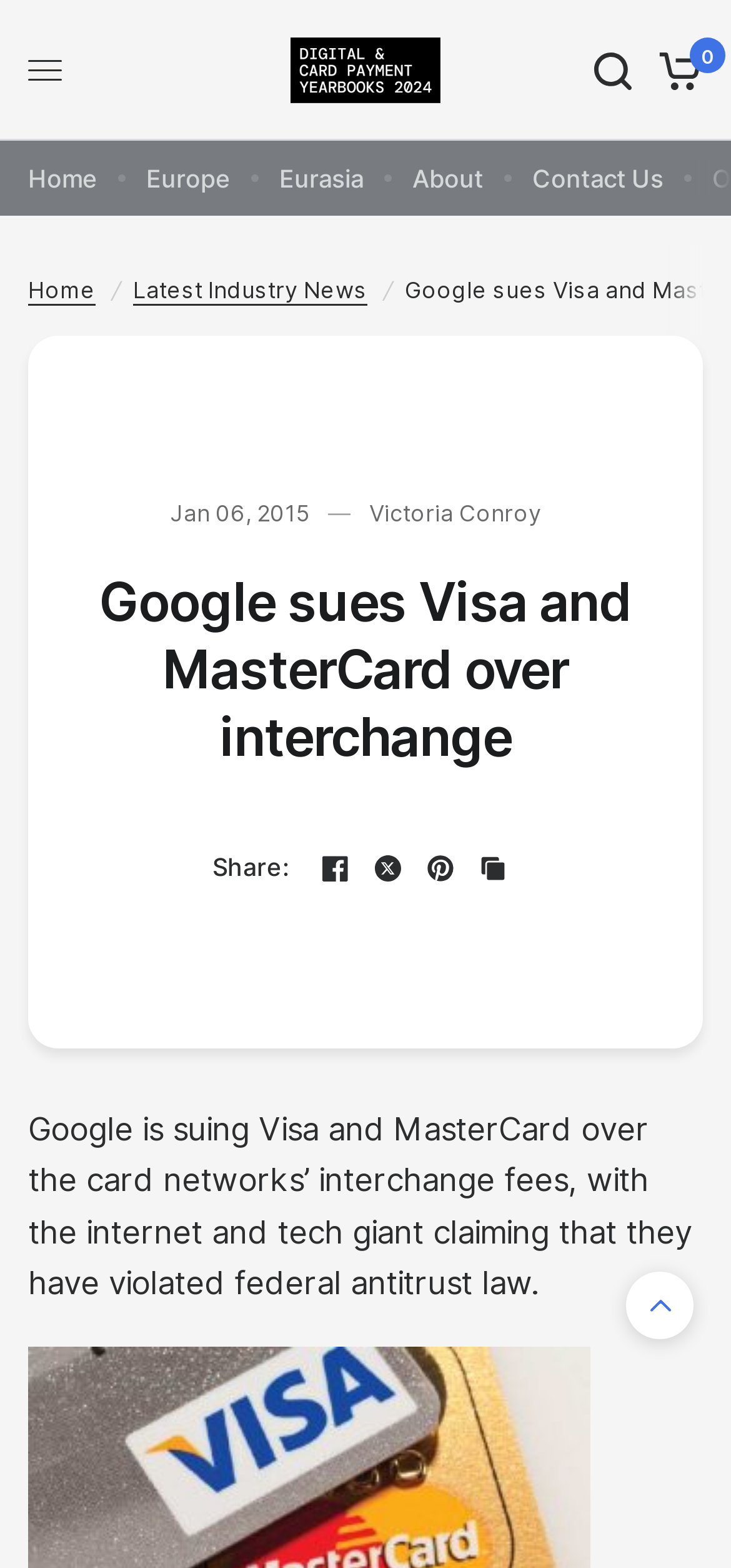Please identify the bounding box coordinates of the region to click in order to complete the given instruction: "Share on Facebook". The coordinates should be four float numbers between 0 and 1, i.e., [left, top, right, bottom].

[0.679, 0.046, 0.741, 0.075]